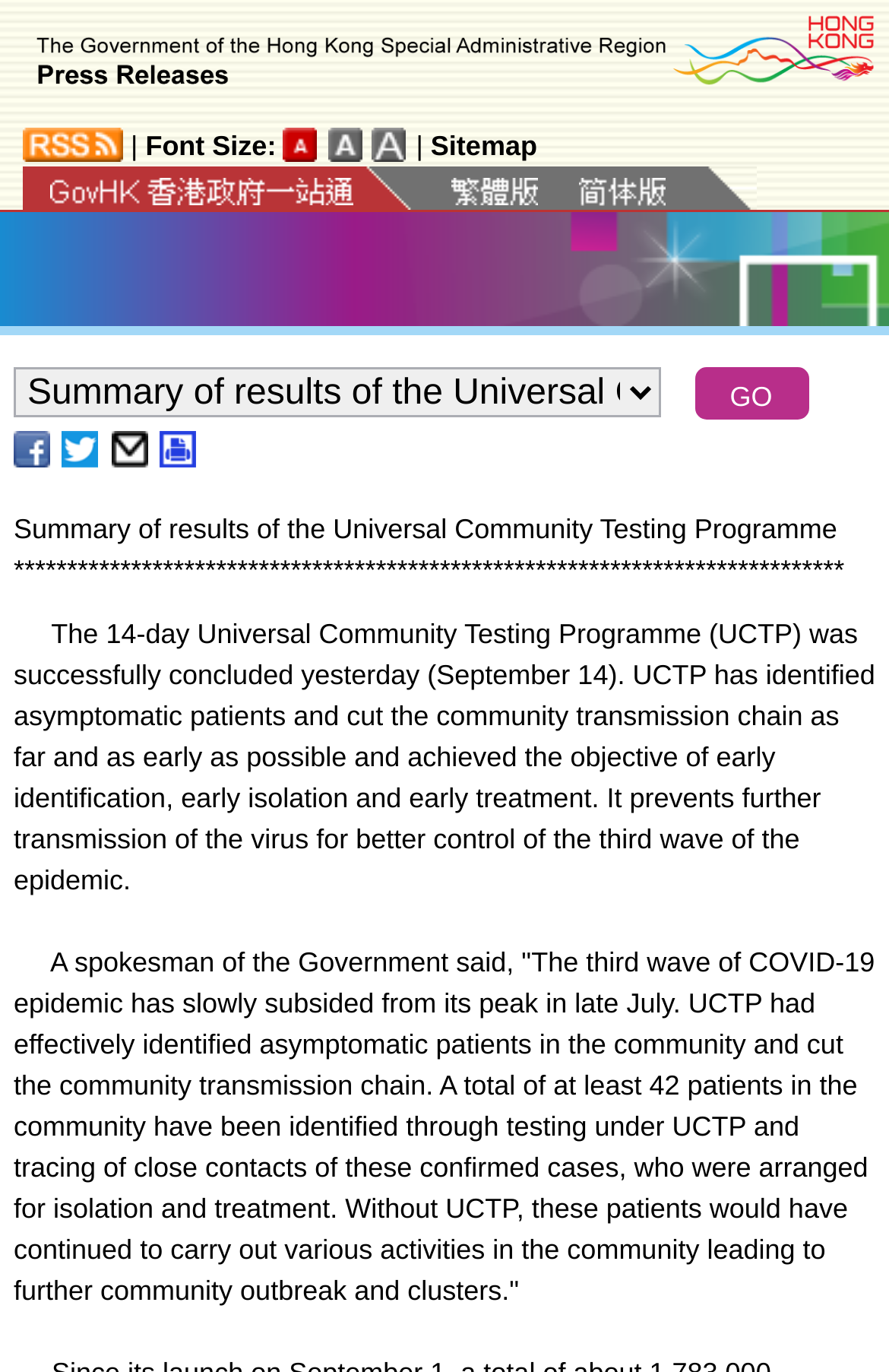Create an elaborate caption that covers all aspects of the webpage.

The webpage appears to be a press release from the Government of the Hong Kong Special Administrative Region. At the top left, there is an image of the government's logo. Next to it, there is a link to "Brand Hong Kong" with an accompanying image. 

Below these elements, there are several links and buttons, including options to change the font size, access the sitemap, and switch to different languages such as Traditional Chinese and Simplified Chinese. 

On the right side, there are social media links to share the content on Facebook, Twitter, and via email, as well as a print button. 

The main content of the webpage is a summary of the results of the Universal Community Testing Programme (UCTP). The text is divided into three paragraphs, with the first paragraph describing the success of the programme in identifying asymptomatic patients and cutting the community transmission chain. The second paragraph is a quote from a government spokesman, who explains the effectiveness of the programme in identifying patients and preventing further transmission of the virus. The third paragraph is empty, likely a formatting error.